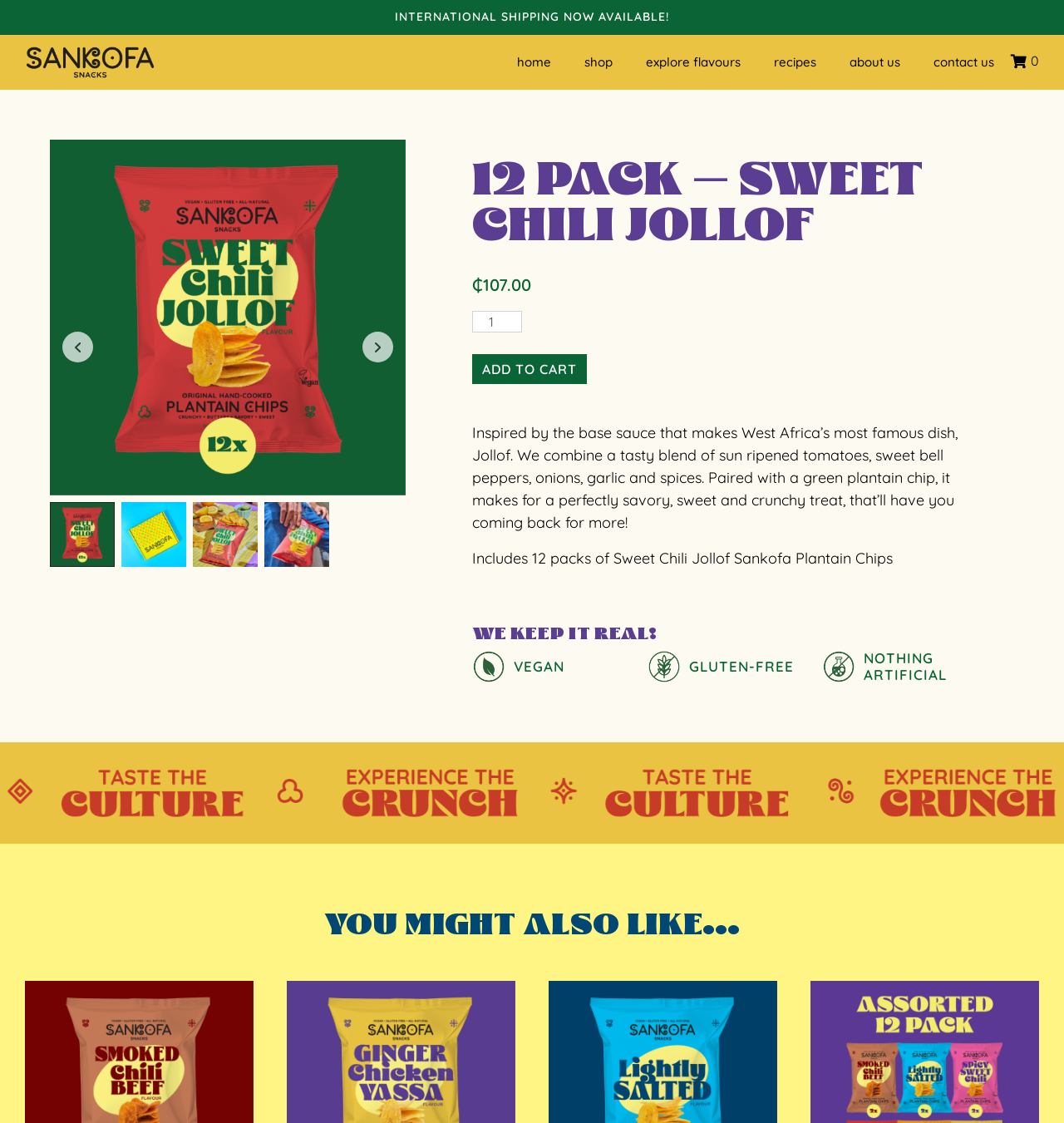Using the element description International Shipping Now Available!, predict the bounding box coordinates for the UI element. Provide the coordinates in (top-left x, top-left y, bottom-right x, bottom-right y) format with values ranging from 0 to 1.

[0.371, 0.008, 0.629, 0.021]